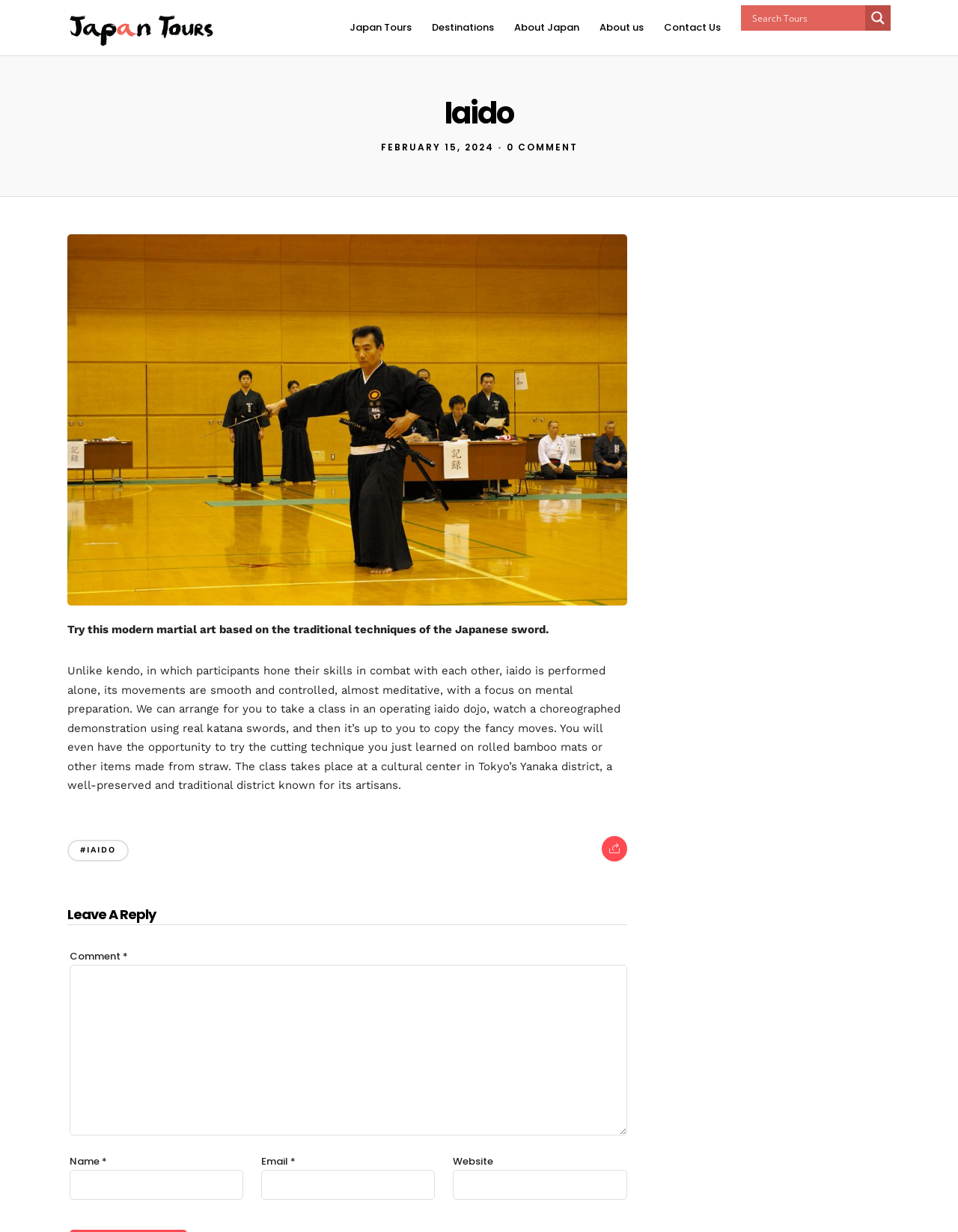Locate the bounding box coordinates of the clickable part needed for the task: "Contact Us".

[0.693, 0.0, 0.766, 0.045]